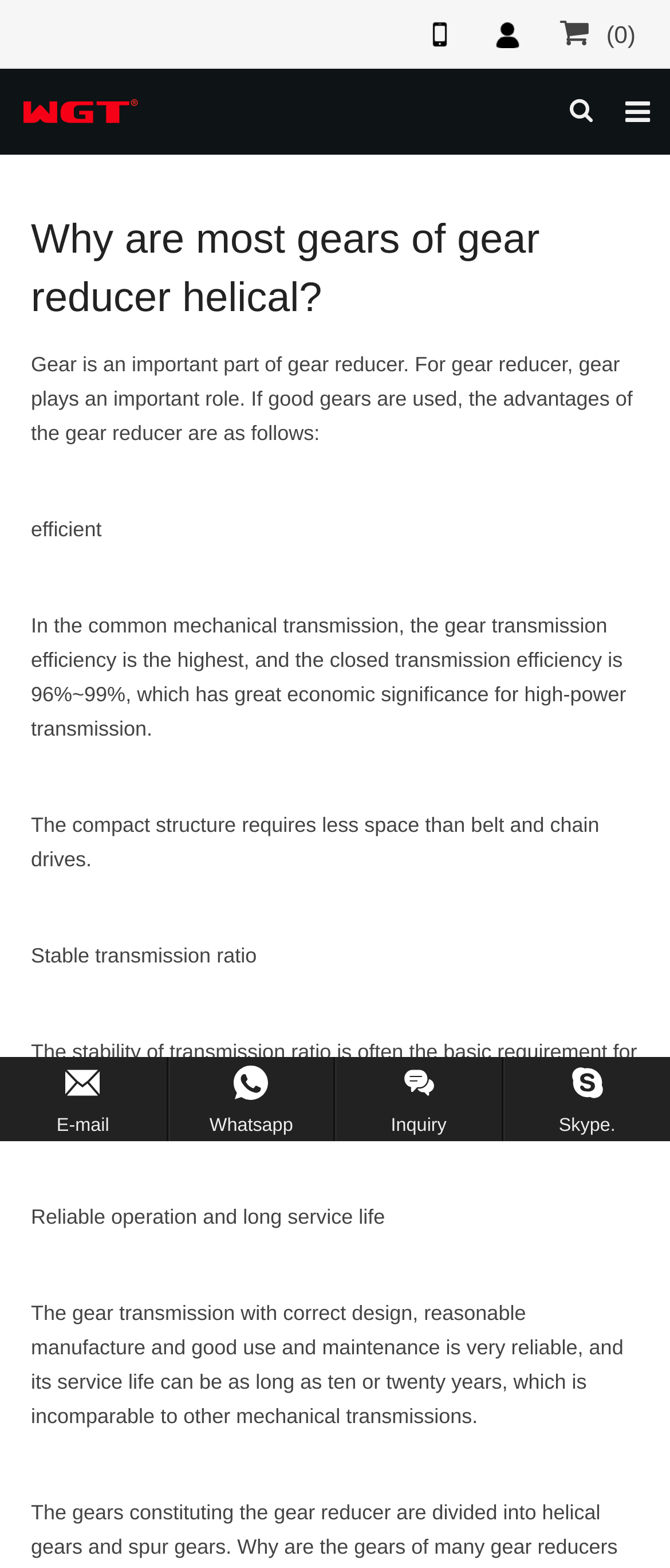Find the bounding box of the UI element described as follows: "Home".

[0.009, 0.099, 0.991, 0.142]